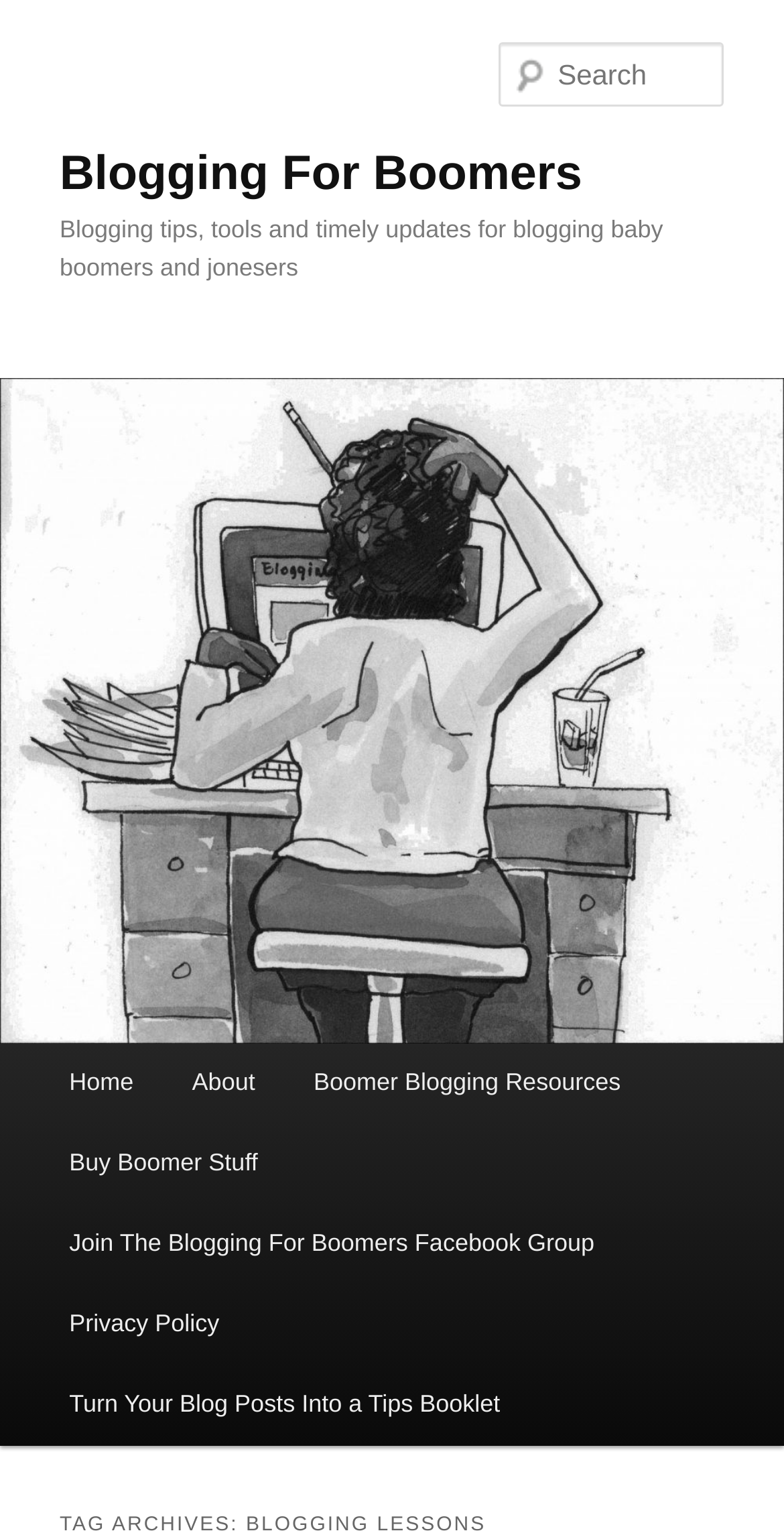Find the headline of the webpage and generate its text content.

Blogging For Boomers